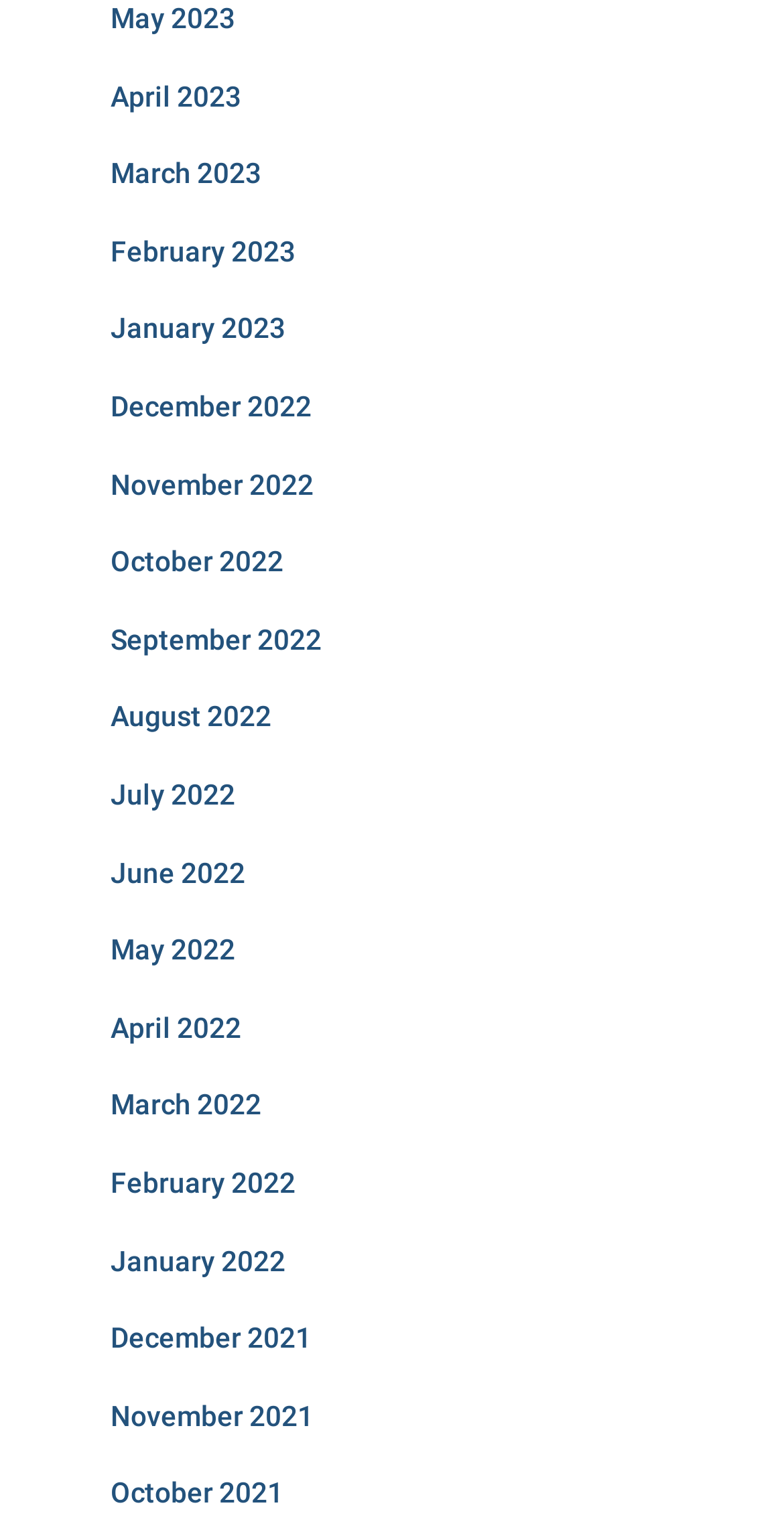What is the common format of the link text?
Based on the image content, provide your answer in one word or a short phrase.

Month Year